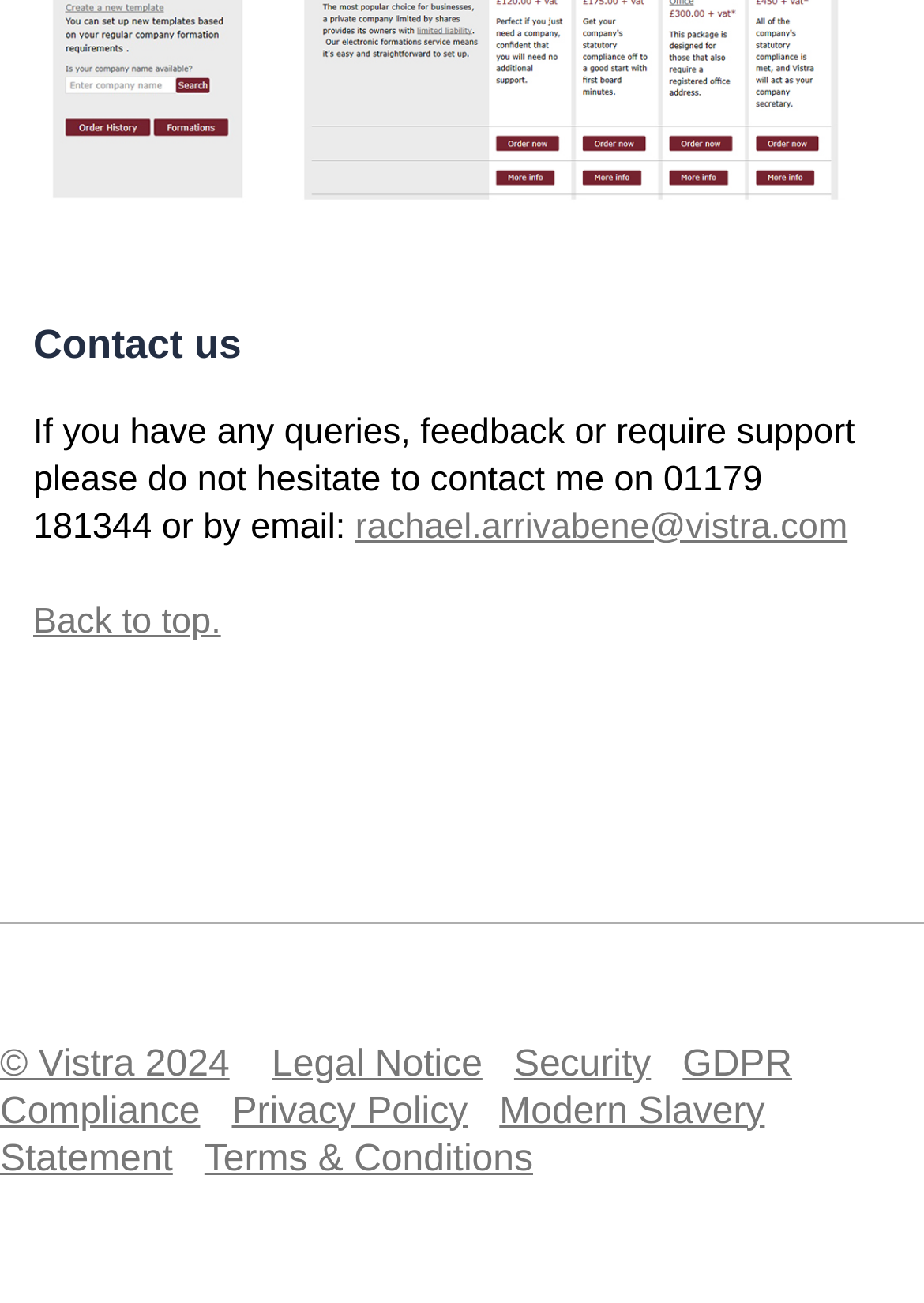How many links are in the footer section?
Using the image, give a concise answer in the form of a single word or short phrase.

6